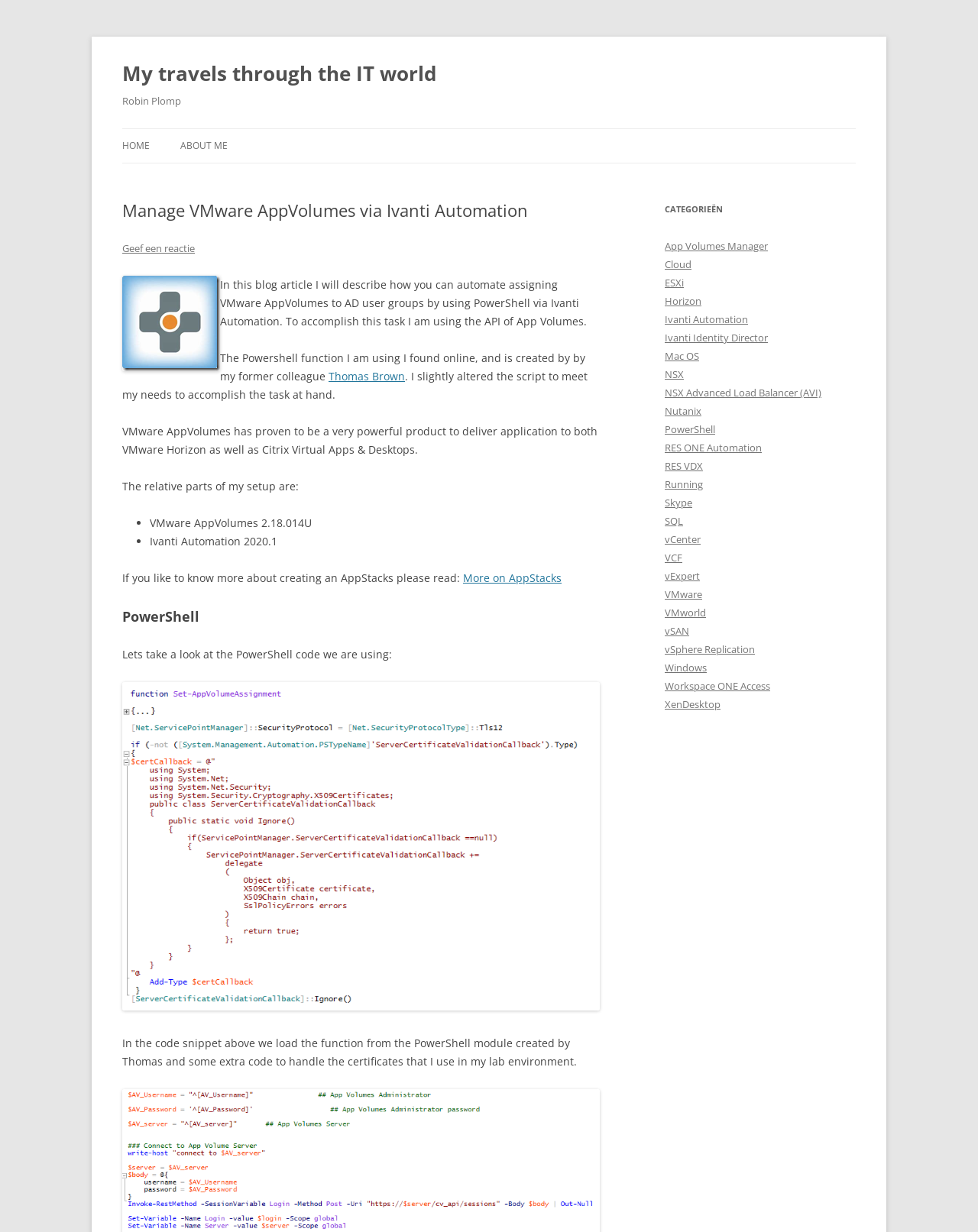Please find the bounding box coordinates of the element that needs to be clicked to perform the following instruction: "Click on the 'HOME' link". The bounding box coordinates should be four float numbers between 0 and 1, represented as [left, top, right, bottom].

[0.125, 0.105, 0.153, 0.132]